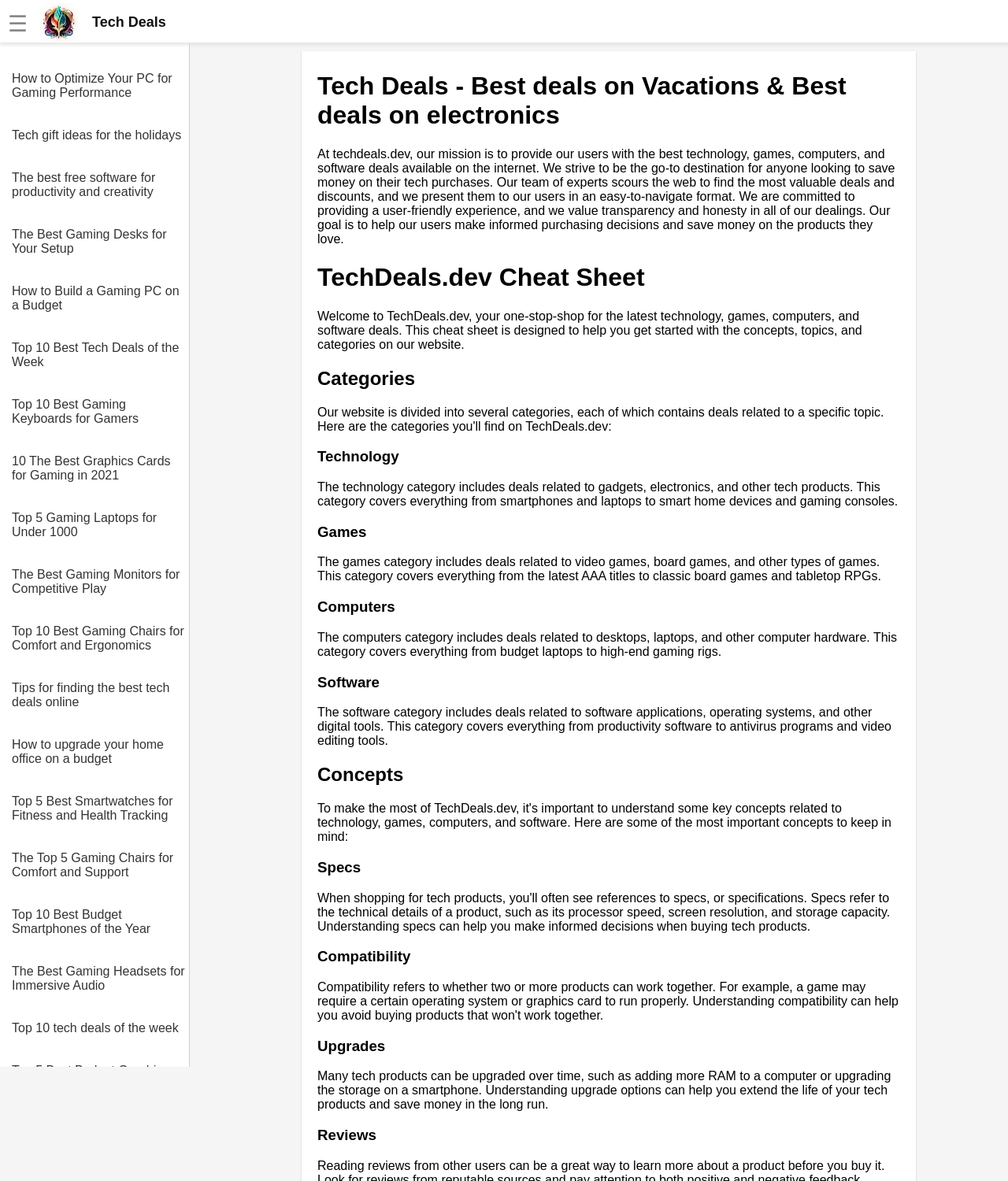Identify the bounding box coordinates of the specific part of the webpage to click to complete this instruction: "Read about how to optimize your PC for gaming performance".

[0.012, 0.05, 0.188, 0.085]